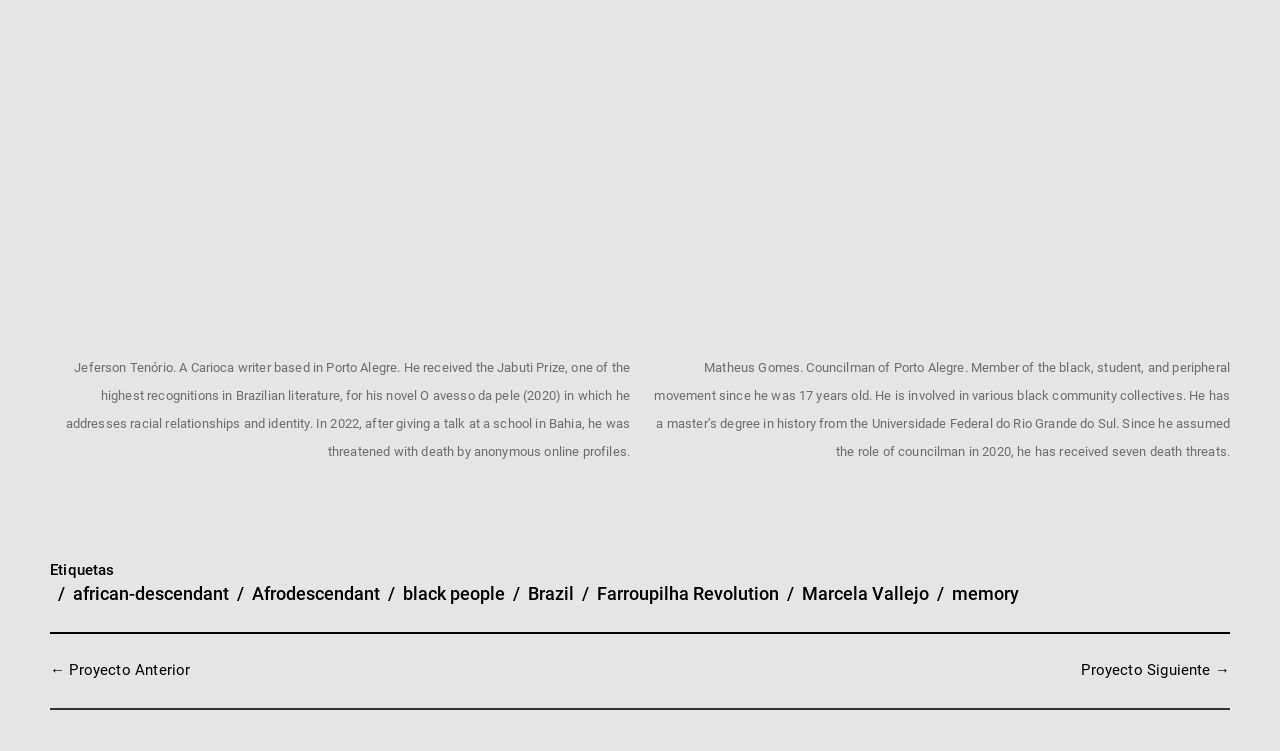Provide the bounding box coordinates for the area that should be clicked to complete the instruction: "read about Marcela Vallejo".

[0.627, 0.777, 0.726, 0.805]